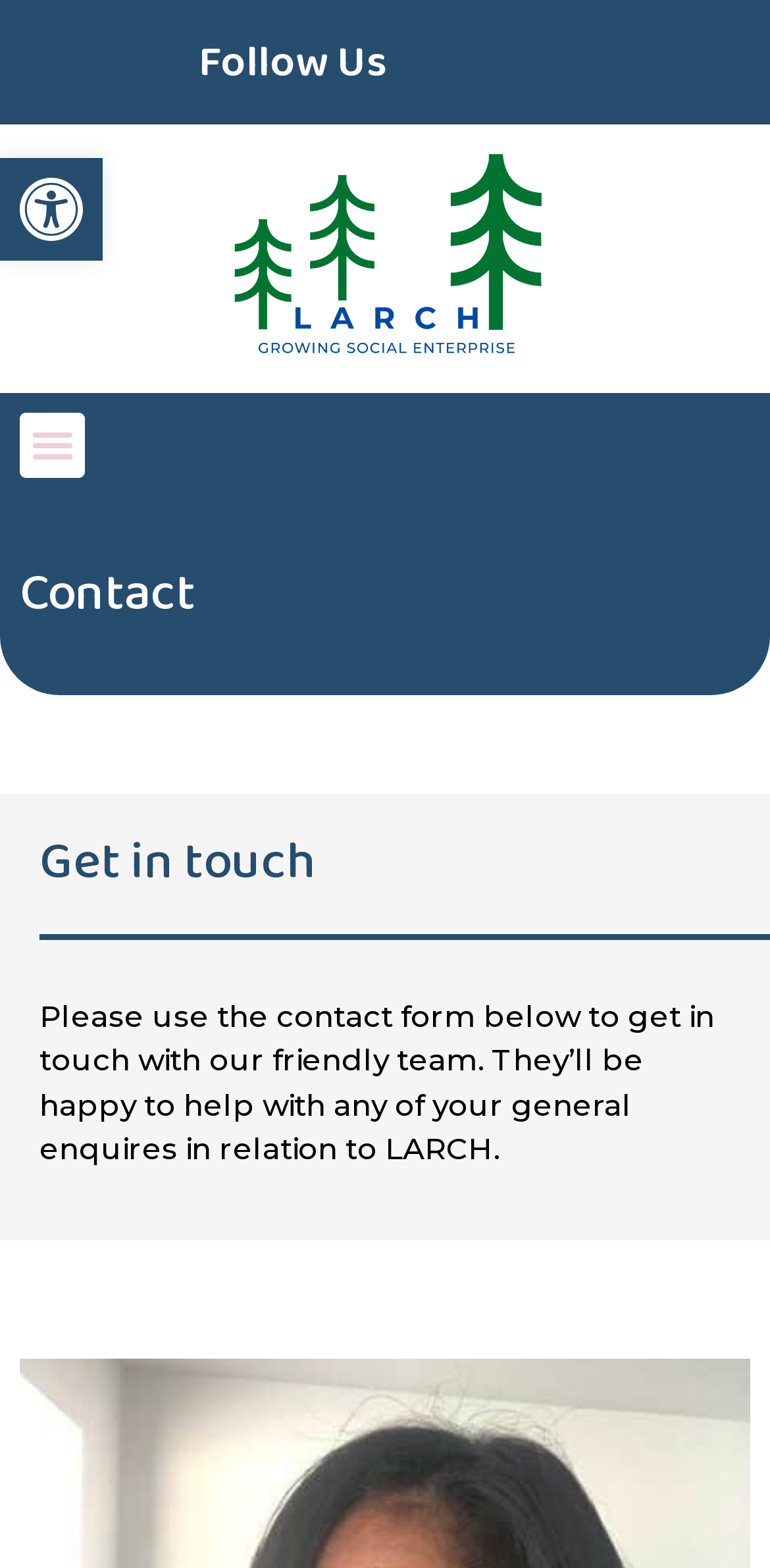What is the tone of the webpage?
Give a thorough and detailed response to the question.

The webpage has a friendly tone, as evidenced by the phrase 'our friendly team' and the overall welcoming language used to encourage users to get in touch.